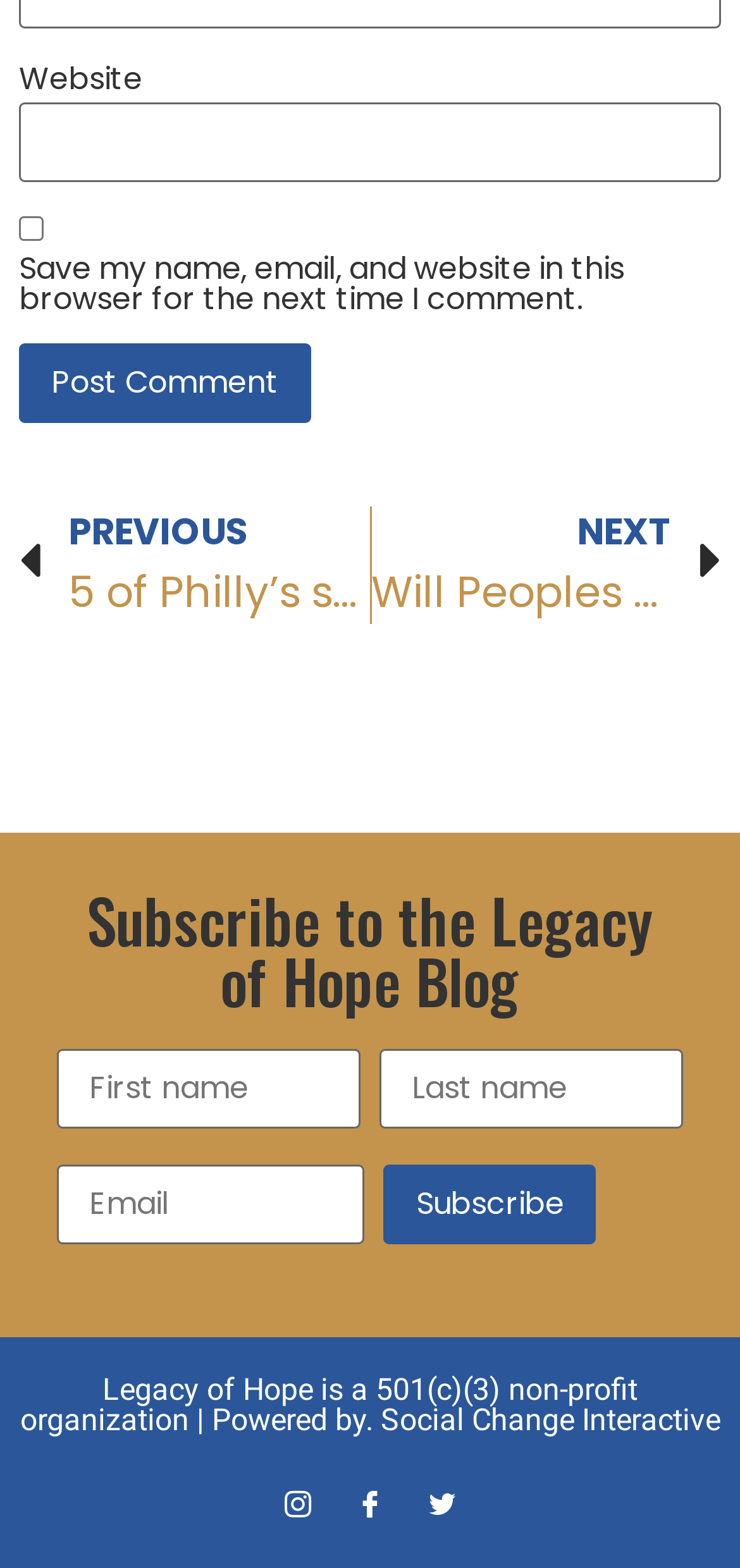What is the purpose of the textbox at the top?
Based on the screenshot, provide a one-word or short-phrase response.

Website